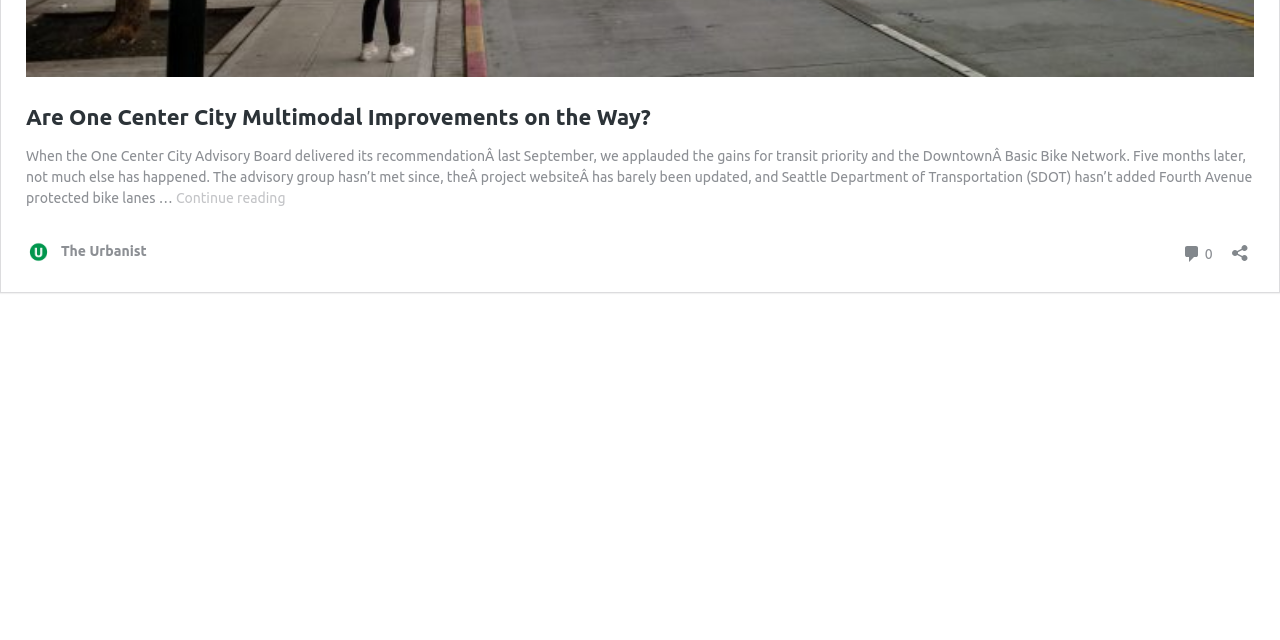Predict the bounding box coordinates for the UI element described as: "0 Comments". The coordinates should be four float numbers between 0 and 1, presented as [left, top, right, bottom].

[0.923, 0.374, 0.947, 0.418]